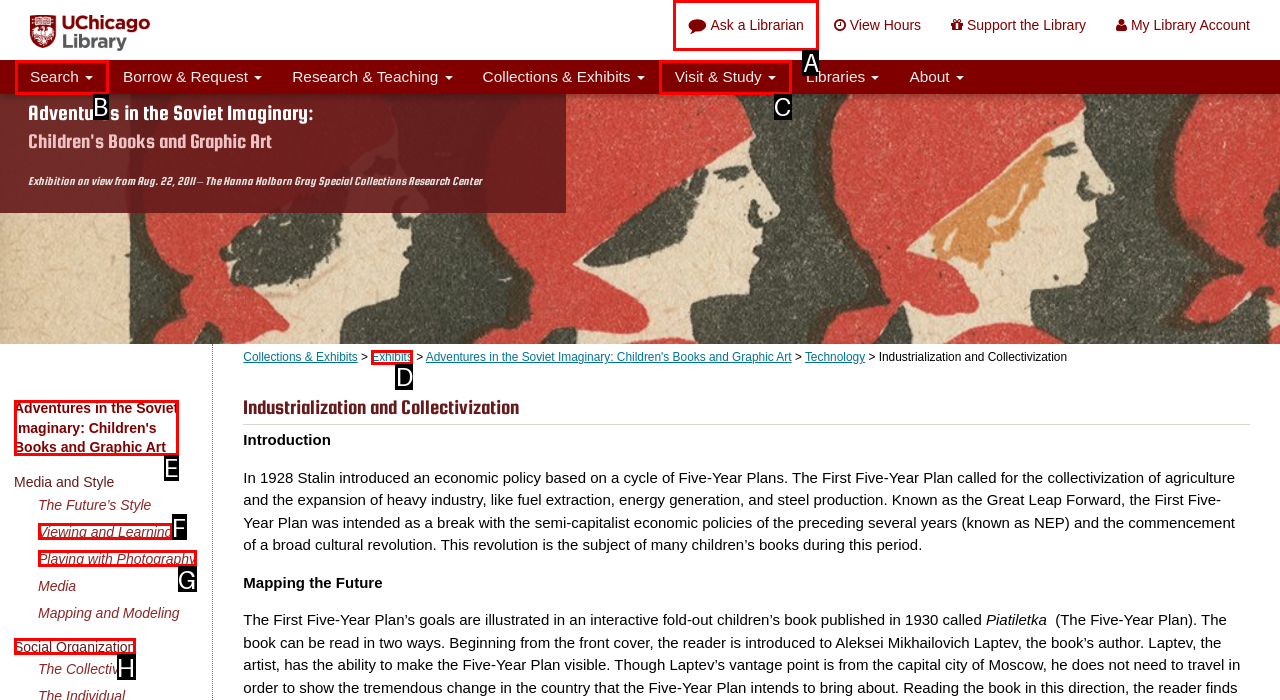From the given choices, determine which HTML element matches the description: Search. Reply with the appropriate letter.

B